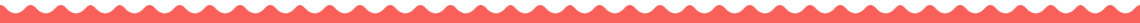Explain the image thoroughly, mentioning every notable detail.

The image features a vibrant header design characterized by a striking coral red color. The top edge is adorned with a series of sharp, triangular peaks that create a wavy, scalloped effect, adding a playful and dynamic touch to the overall aesthetic. This design element serves as an engaging visual transition at the top of the webpage titled "About Me - the cookie therapist," effectively framing the content that follows and enhancing the site's warm and inviting atmosphere. It's an eye-catching element that reflects creativity, which aligns well with the theme of cookie decorating and personal storytelling present throughout the site.